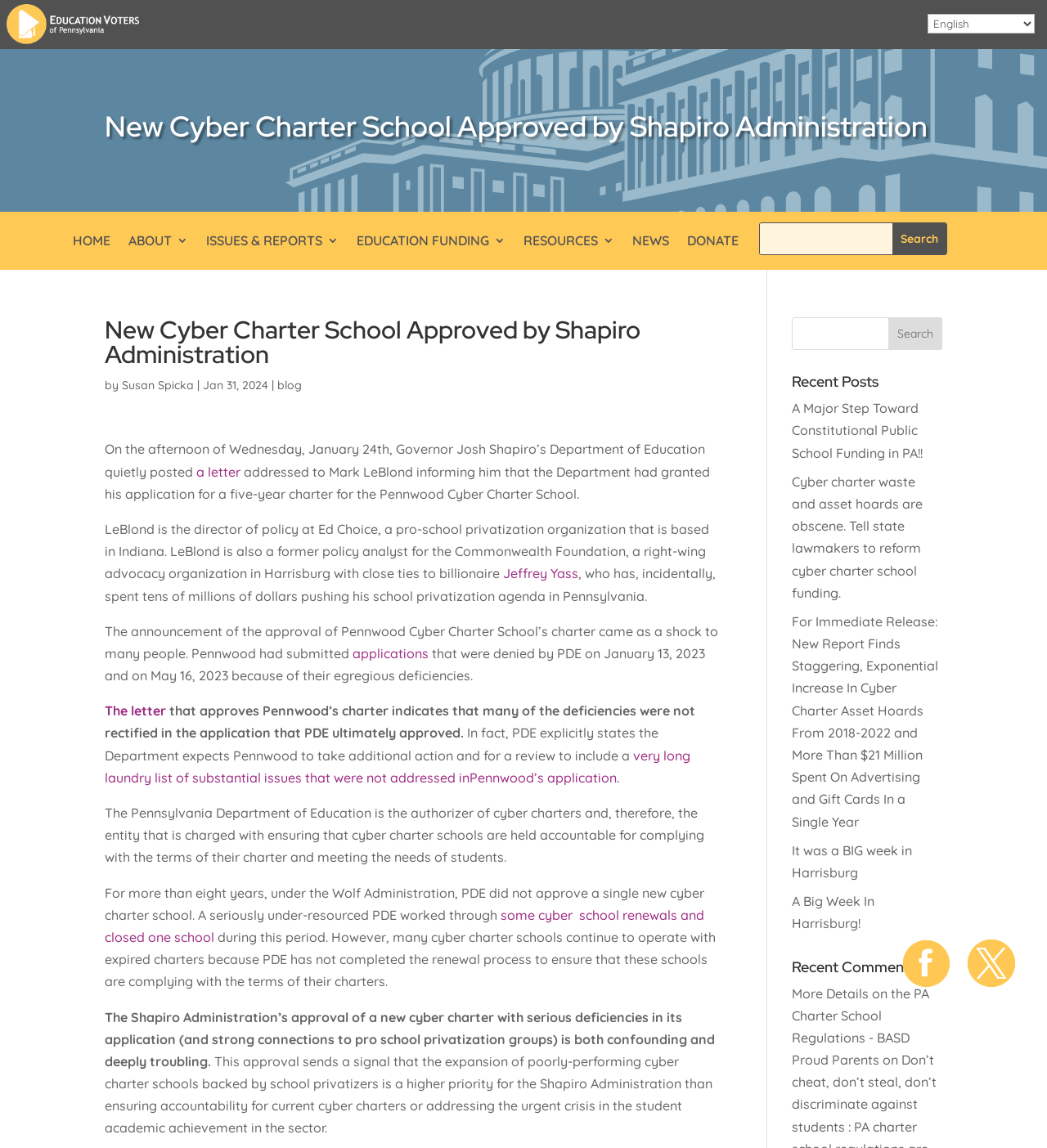Respond with a single word or phrase for the following question: 
How many years did the Wolf Administration not approve a single new cyber charter school?

eight years